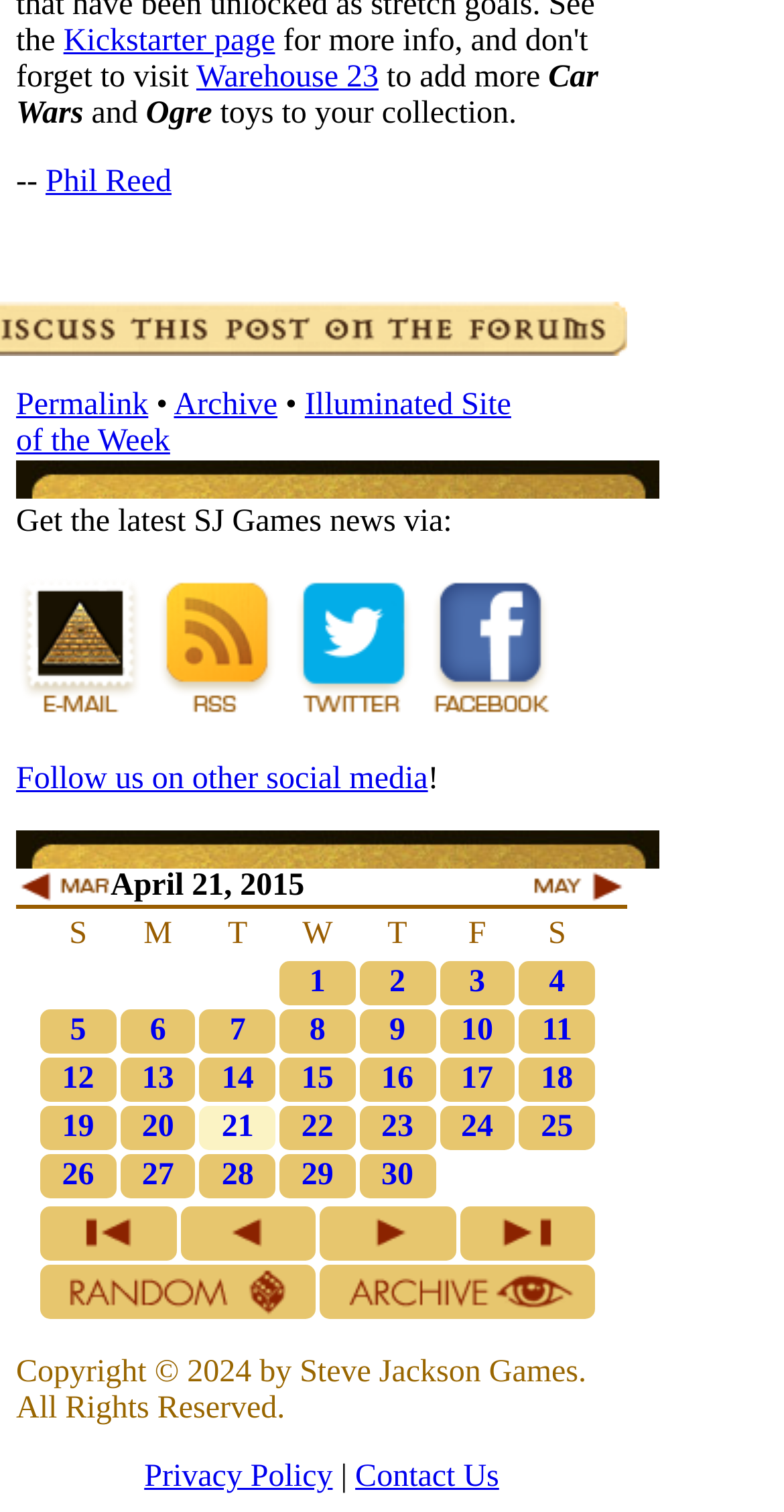Given the element description "Illuminated Site of the Week" in the screenshot, predict the bounding box coordinates of that UI element.

[0.021, 0.256, 0.652, 0.303]